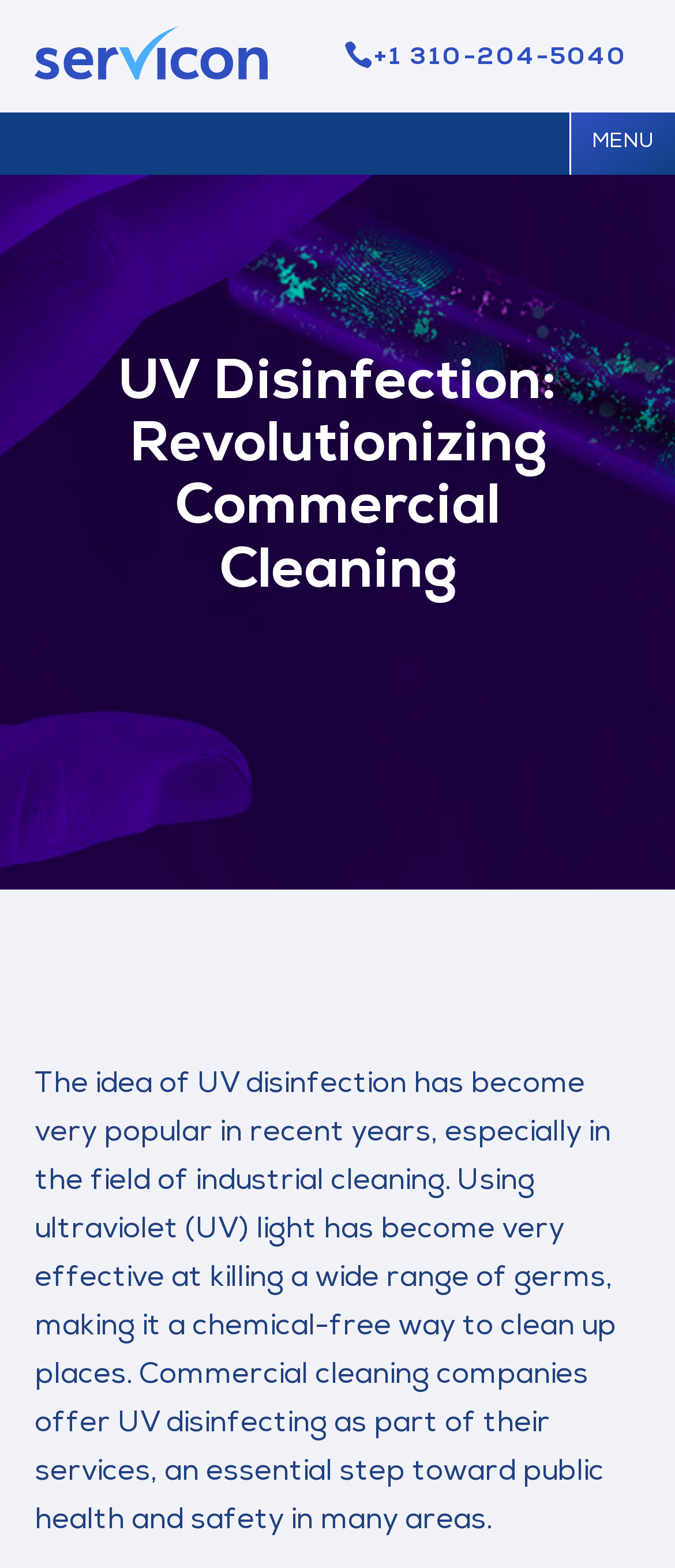Provide a brief response in the form of a single word or phrase:
What is the benefit of UV disinfection?

Chemical-free